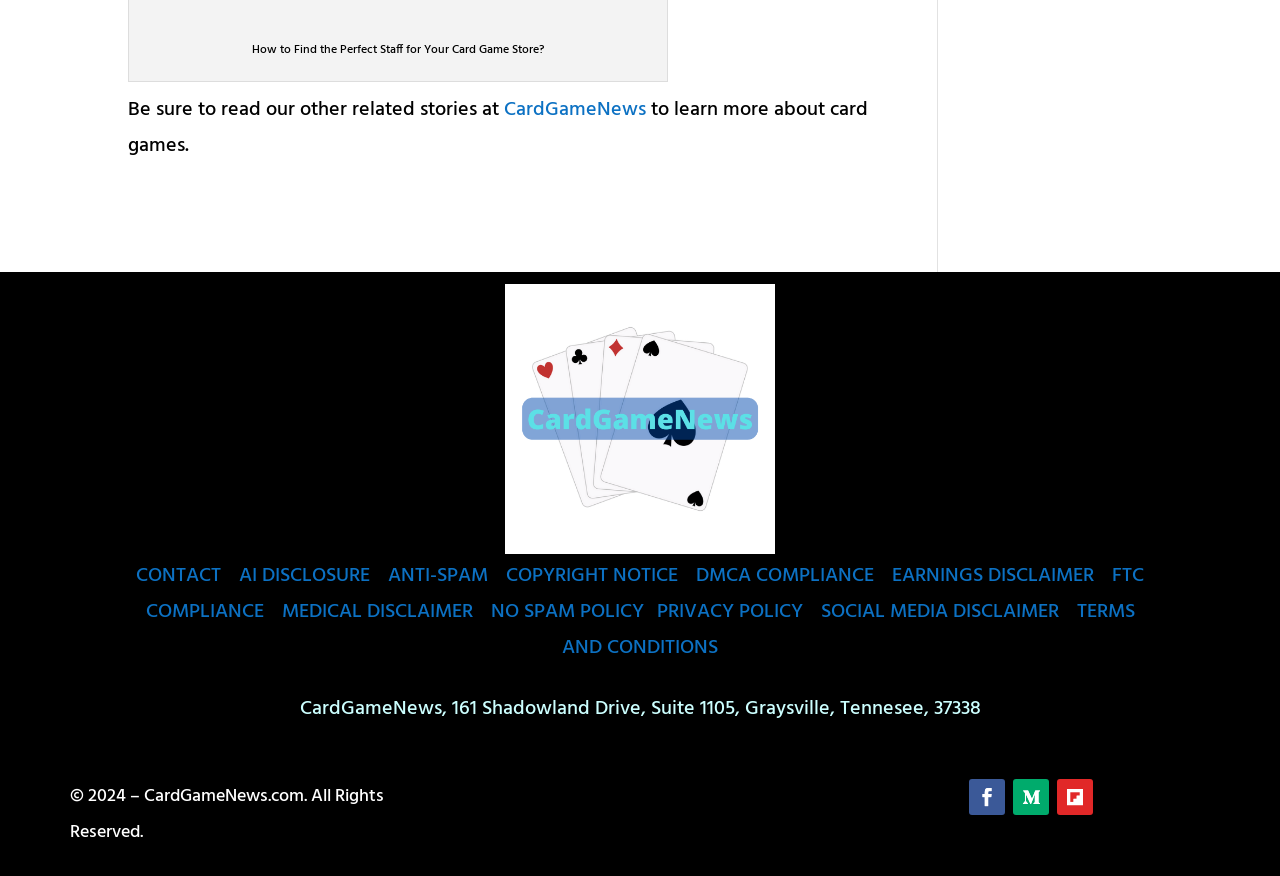Use one word or a short phrase to answer the question provided: 
How many social media links are present at the bottom of the page?

3